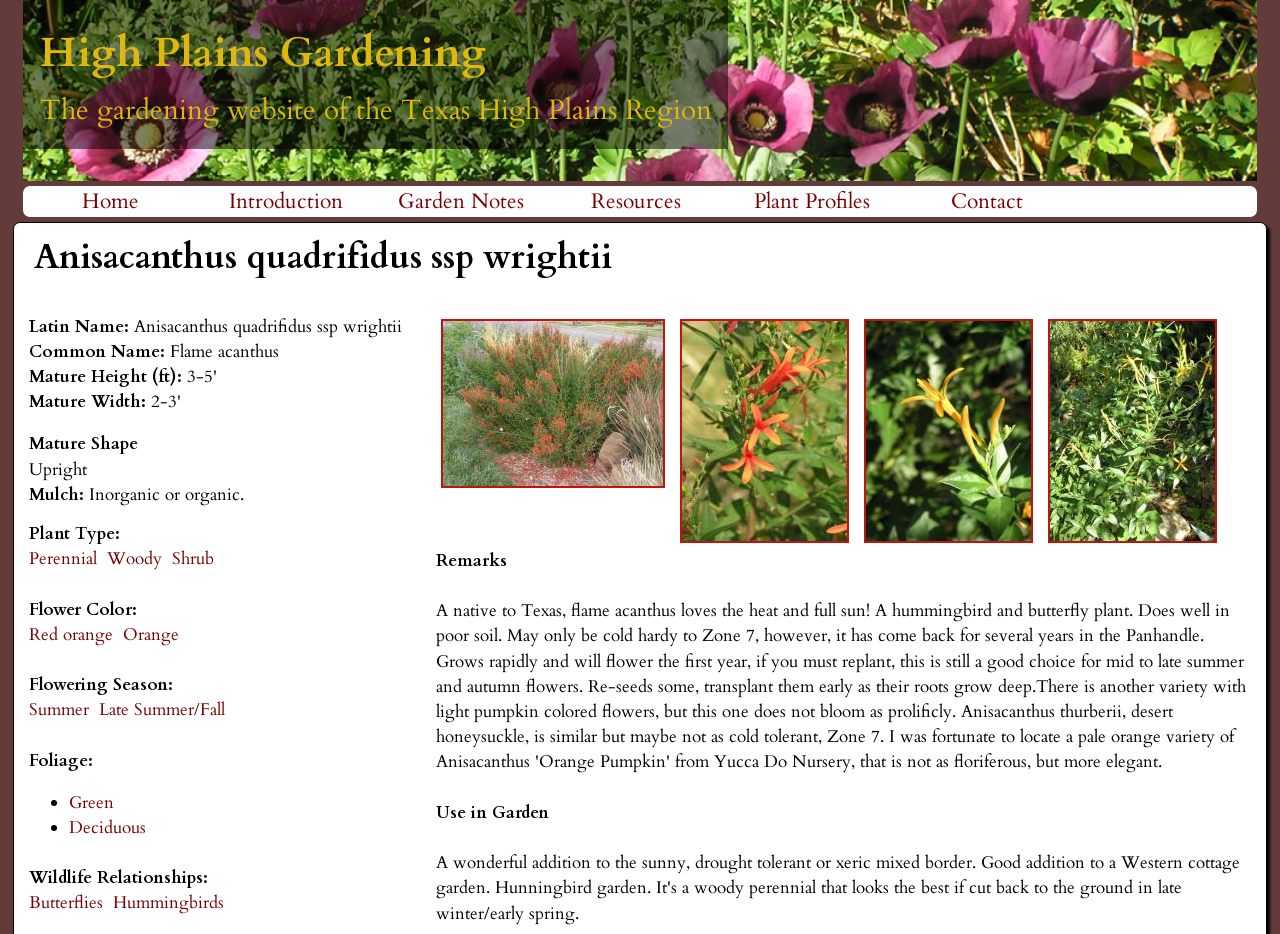Identify the bounding box coordinates of the area you need to click to perform the following instruction: "Click on 'Perennial'".

[0.022, 0.586, 0.076, 0.61]